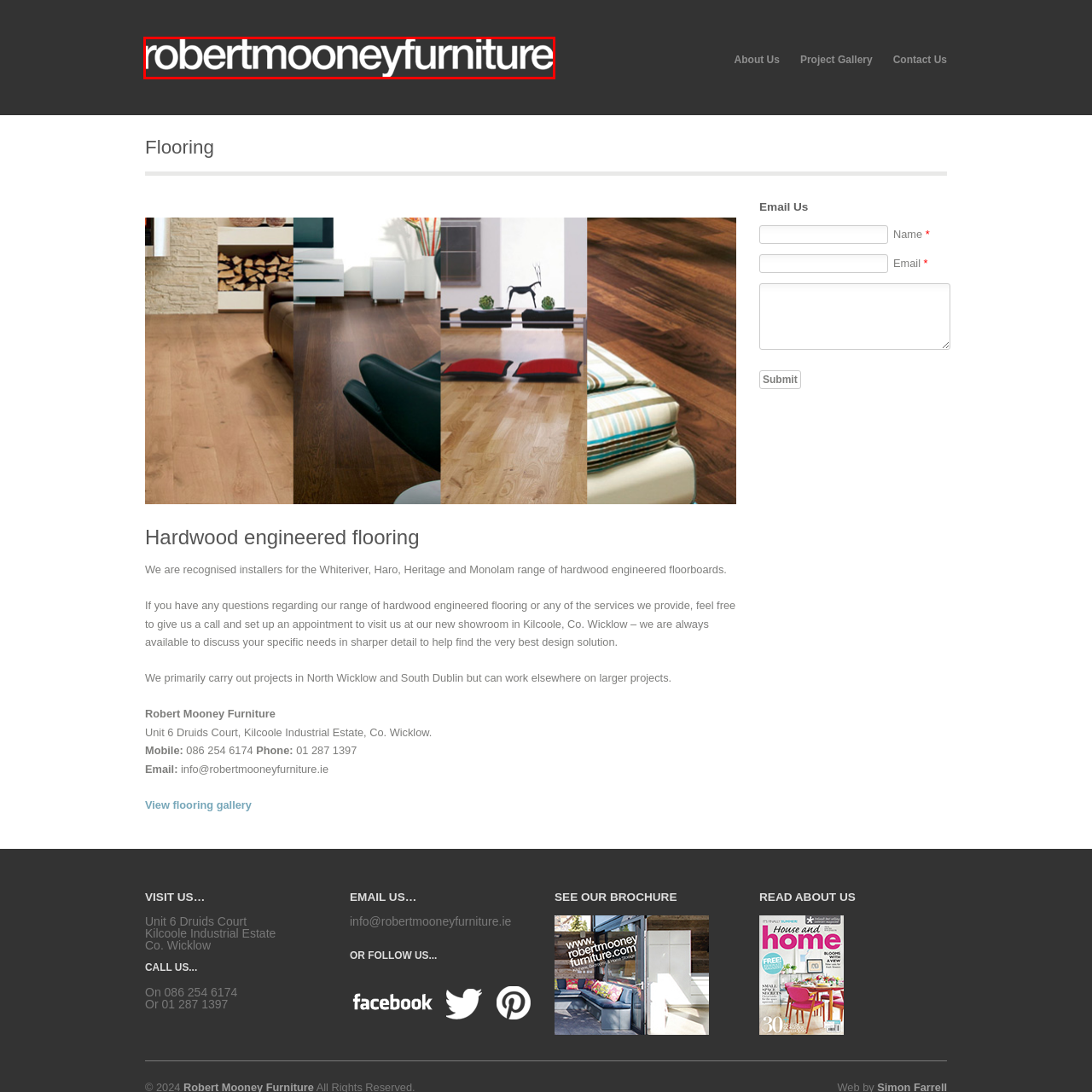What does the logo convey about the brand?
Pay attention to the image within the red bounding box and answer using just one word or a concise phrase.

Commitment to style and craftsmanship